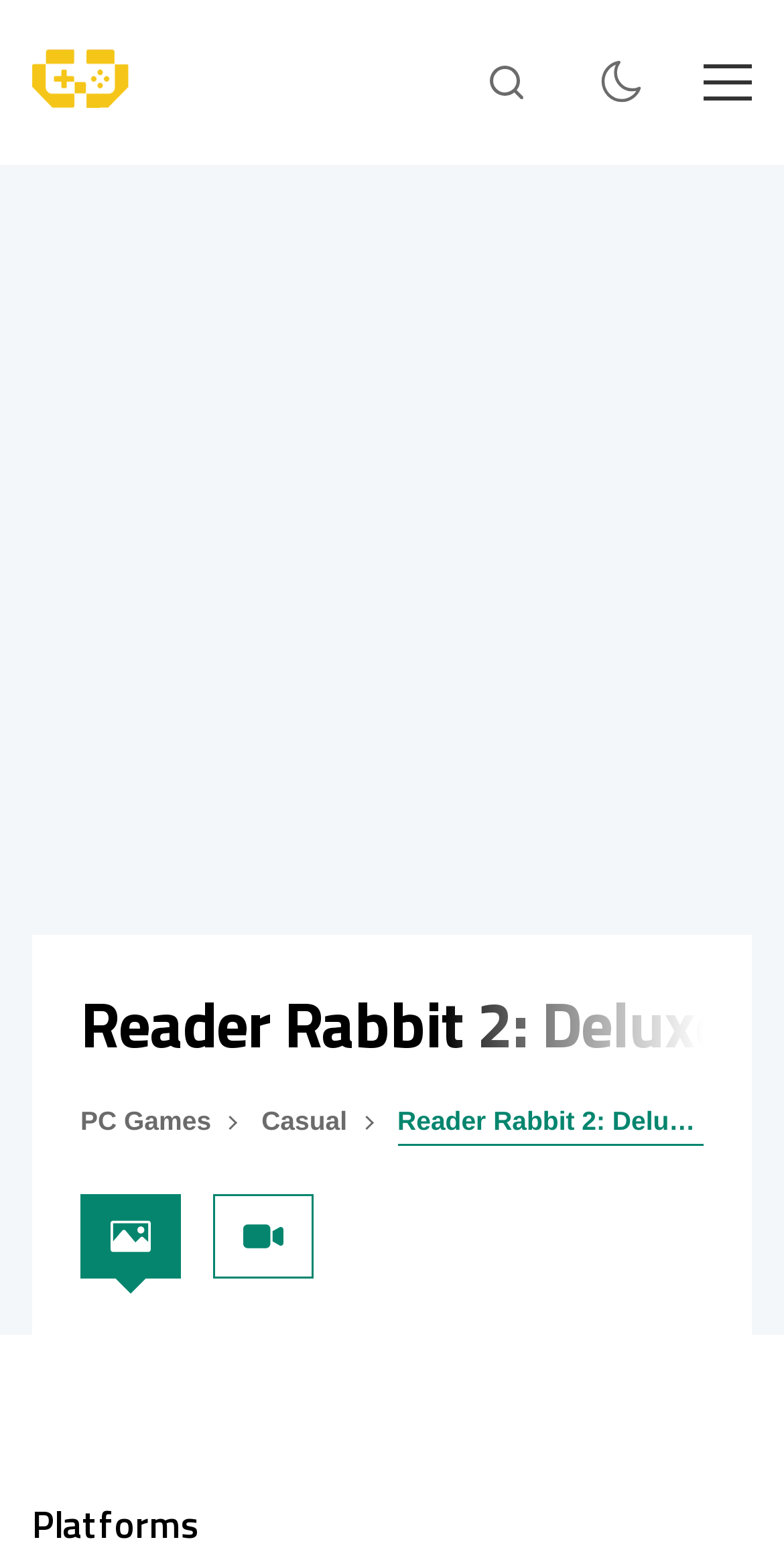What is the category of the game Reader Rabbit 2: Deluxe!
Please use the image to provide a one-word or short phrase answer.

PC Games